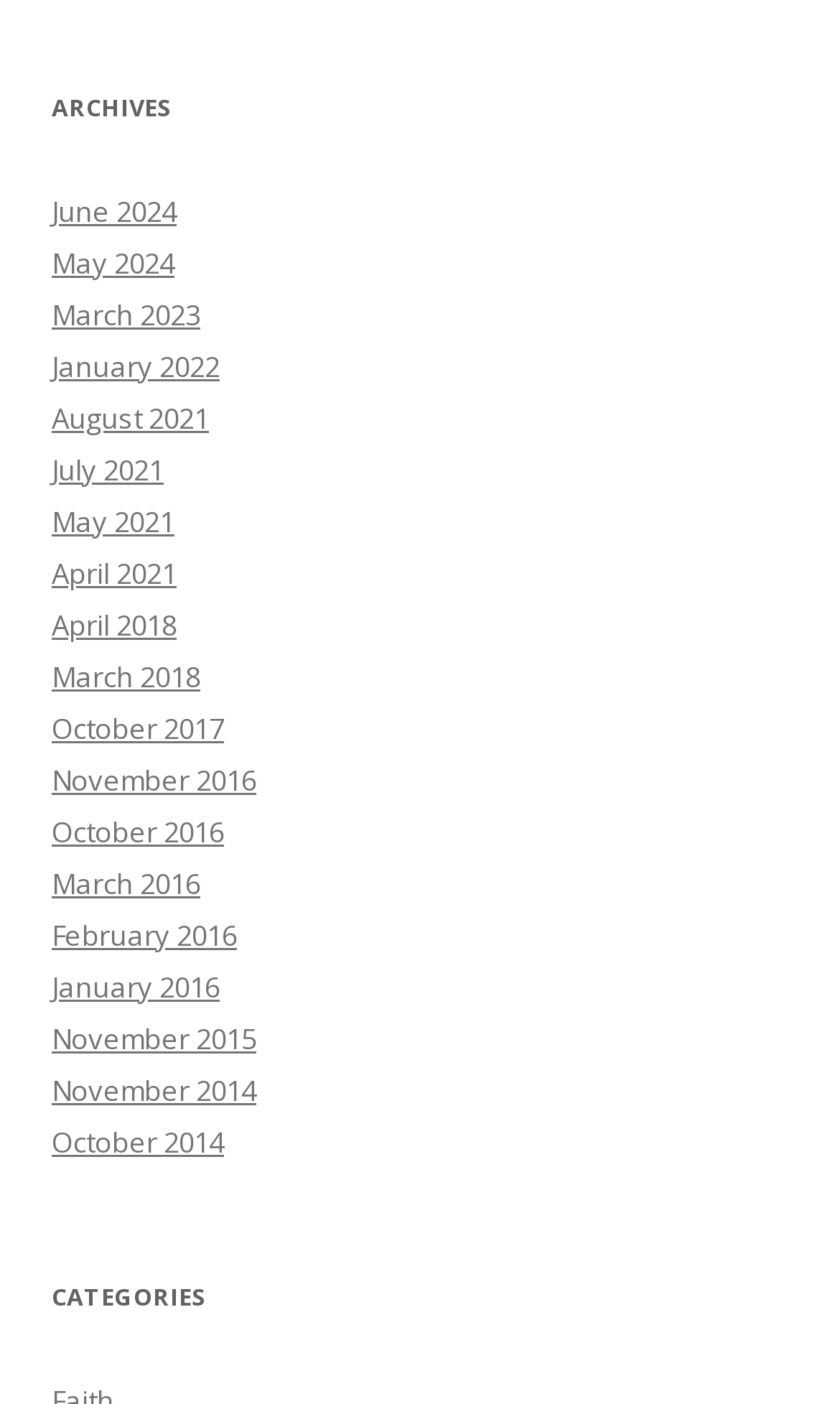Bounding box coordinates are specified in the format (top-left x, top-left y, bottom-right x, bottom-right y). All values are floating point numbers bounded between 0 and 1. Please provide the bounding box coordinate of the region this sentence describes: January 2016

[0.062, 0.689, 0.262, 0.716]